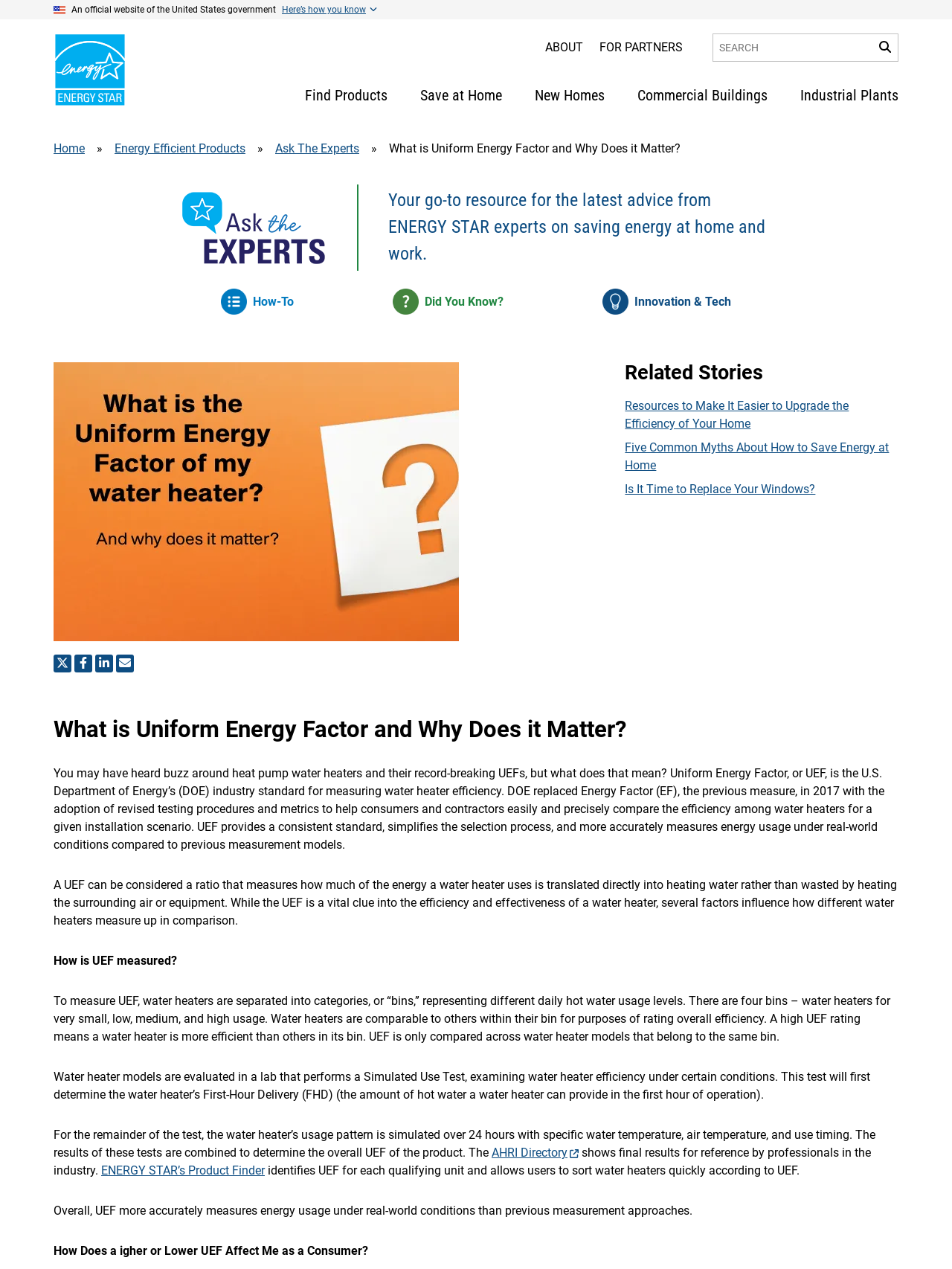Where can I find UEF ratings for water heaters?
Examine the screenshot and reply with a single word or phrase.

ENERGY STAR’s Product Finder